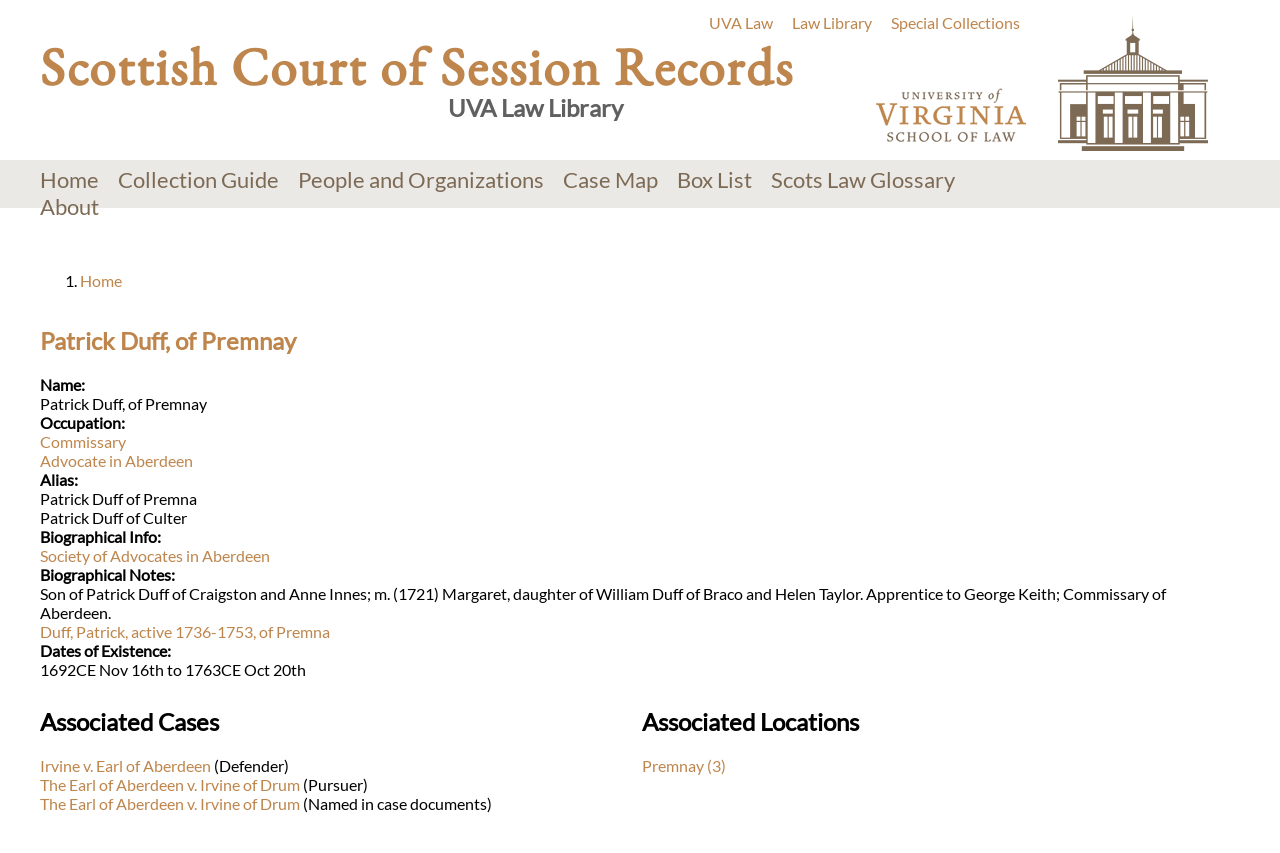Use the information in the screenshot to answer the question comprehensively: What is the occupation of Patrick Duff?

From the webpage, we can see that Patrick Duff's occupation is listed as 'Commissary' and 'Advocate in Aberdeen' under the 'Occupation' section.